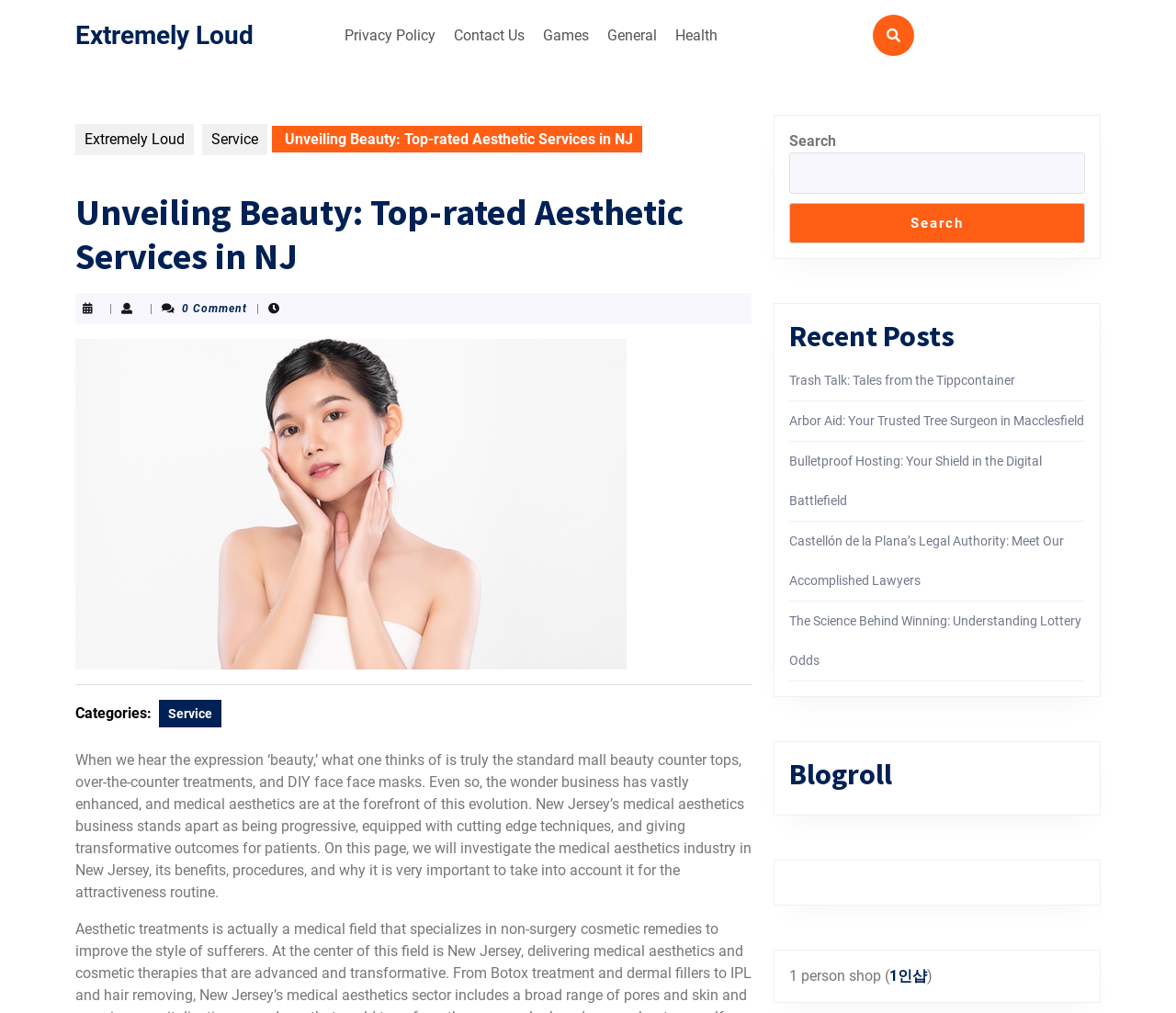Describe all the key features of the webpage in detail.

The webpage is about "Unveiling Beauty: Top-rated Aesthetic Services in NJ" and is presented by "Extremely Loud". At the top, there is a navigation menu with links to "Privacy Policy", "Contact Us", "Games", "General", and "Health". Below the navigation menu, there is a section with two links, "Extremely Loud" and "Service", followed by a heading that repeats the title of the webpage.

The main content of the webpage is divided into several sections. The first section has a post thumbnail image and a brief introduction to the topic of medical aesthetics in New Jersey. The text explains that the beauty industry has evolved and medical aesthetics are at the forefront of this evolution, offering transformative outcomes for patients.

To the right of the main content, there are three complementary sections. The first section has a search bar with a search button. The second section is titled "Recent Posts" and lists five links to different articles, including "Trash Talk: Tales from the Tippcontainer" and "The Science Behind Winning: Understanding Lottery Odds". The third section is titled "Blogroll".

At the bottom of the webpage, there is a section with a link to "1인샵" (1 person shop) and a brief description.

There are several images on the page, including the post thumbnail image and an icon represented by "\uf002". The overall layout is organized, with clear headings and concise text.